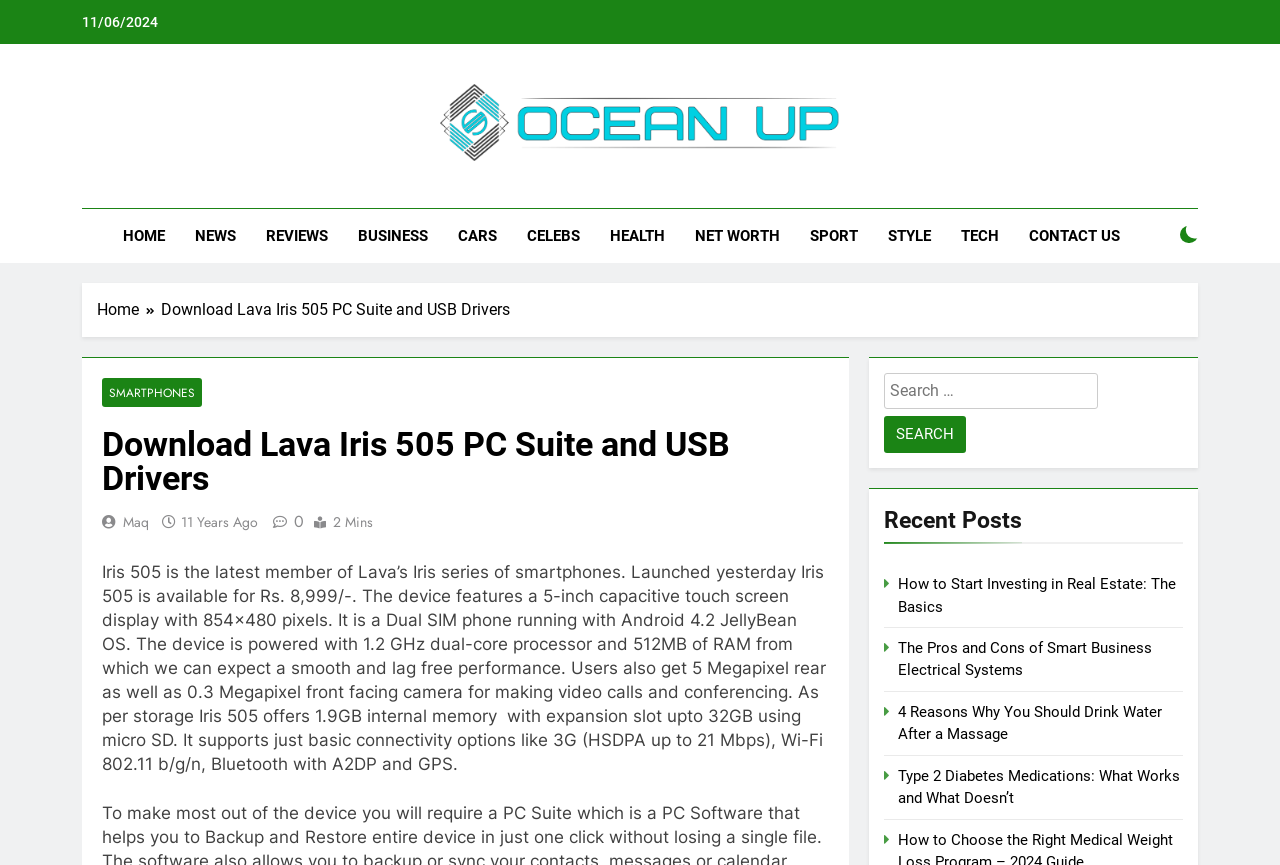Analyze the image and give a detailed response to the question:
What is the screen size of the Lava Iris 505?

I found the answer by reading the text description on the webpage, which states 'The device features a 5-inch capacitive touch screen display.'